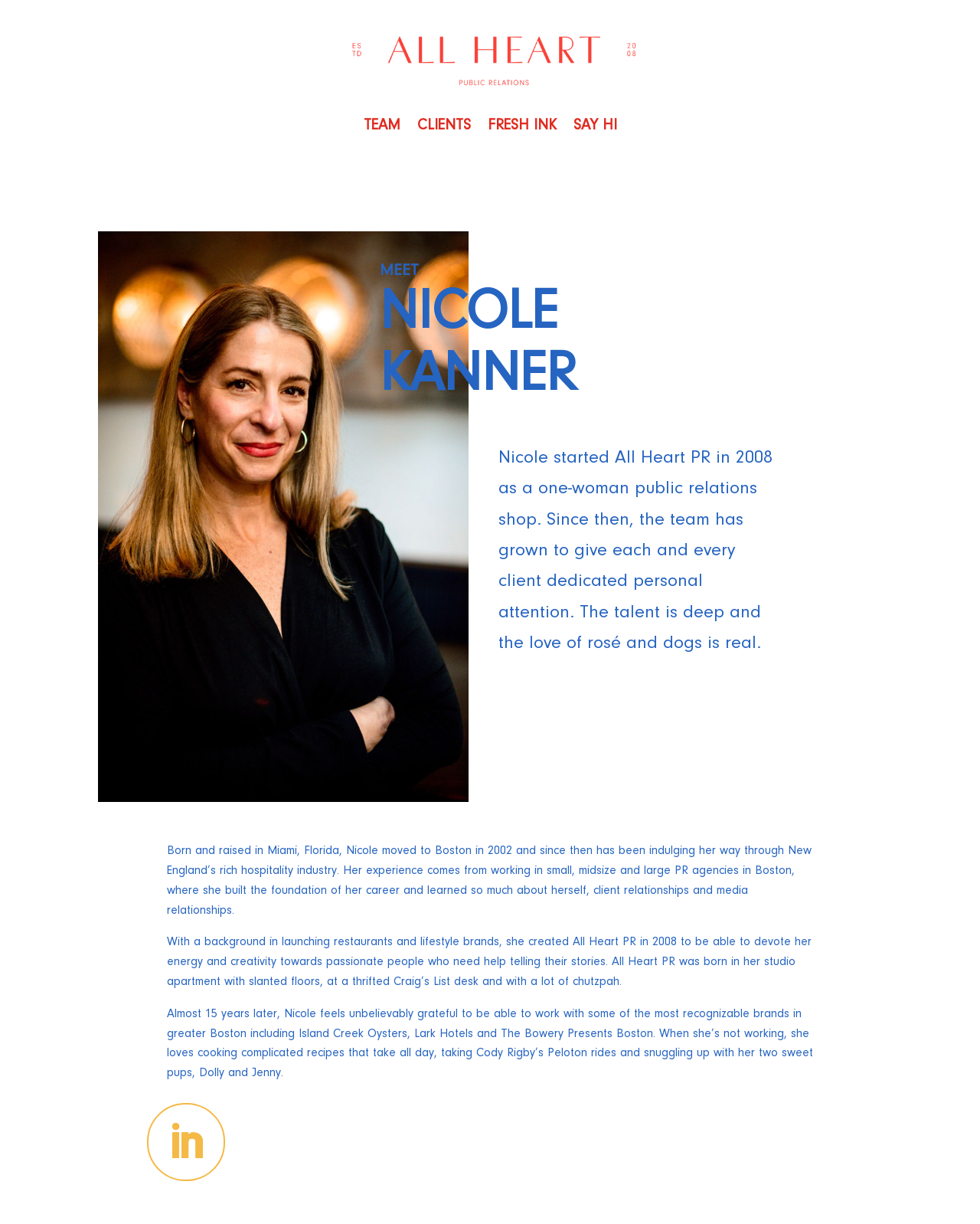Describe all the key features and sections of the webpage thoroughly.

The webpage is about Nicole, the founder of All Heart PR. At the top, there are five links: "", "TEAM", "CLIENTS", "FRESH INK", and "SAY HI", aligned horizontally and centered. Below these links, there is a large image that takes up about half of the screen width, positioned slightly to the left of center.

To the right of the image, there is a heading "NICOLE KANNER" followed by a brief introduction "MEET ". Below this introduction, there is a section with the title "Page 1" that contains a paragraph of text describing Nicole's background and the history of All Heart PR.

Further down the page, there is another section with the title "Page 8" that contains three paragraphs of text. The first paragraph describes Nicole's experience in the hospitality industry, the second paragraph explains how she created All Heart PR, and the third paragraph talks about her current work and personal life.

At the very bottom of the page, there is a small icon link "" positioned near the left edge of the screen.